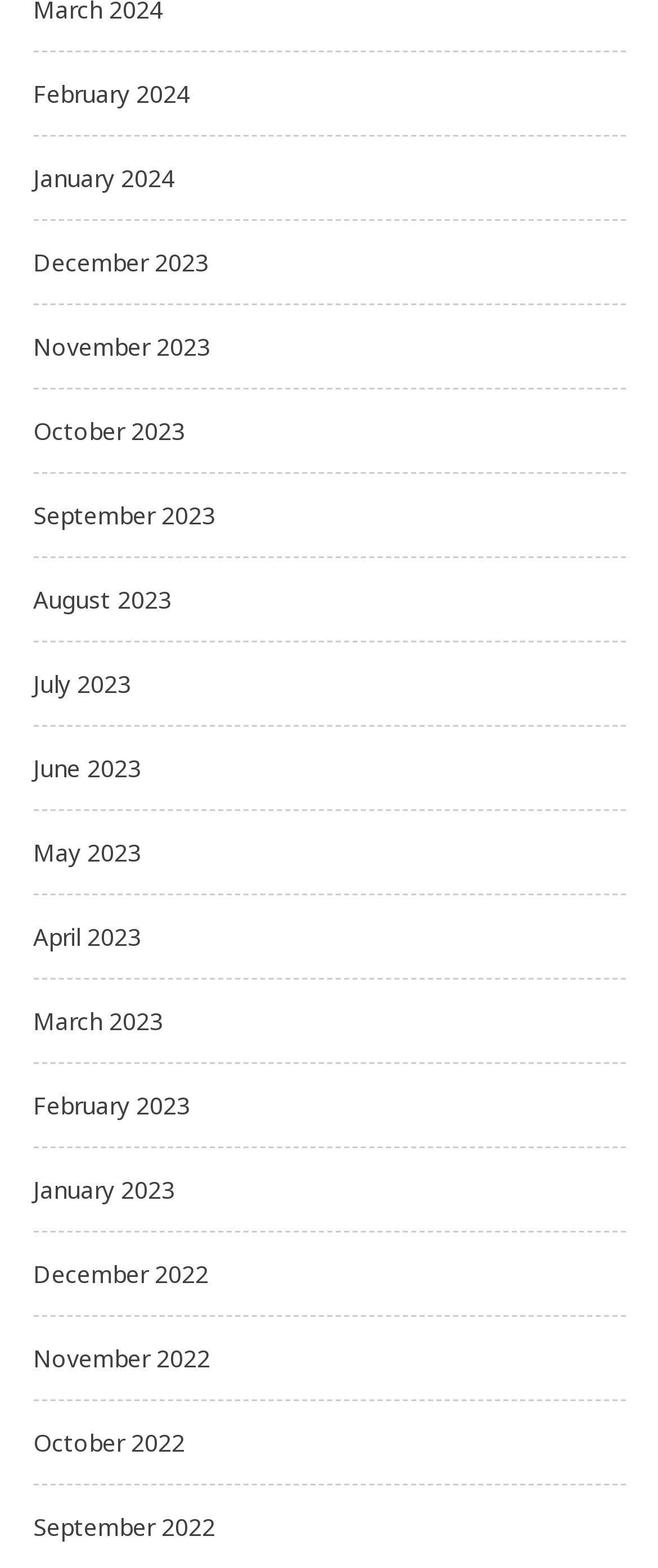What is the common format of the month links?
Examine the webpage screenshot and provide an in-depth answer to the question.

By examining the text of the links, I found that the common format of the month links is 'Month YYYY', where 'Month' is the name of the month and 'YYYY' is the year.